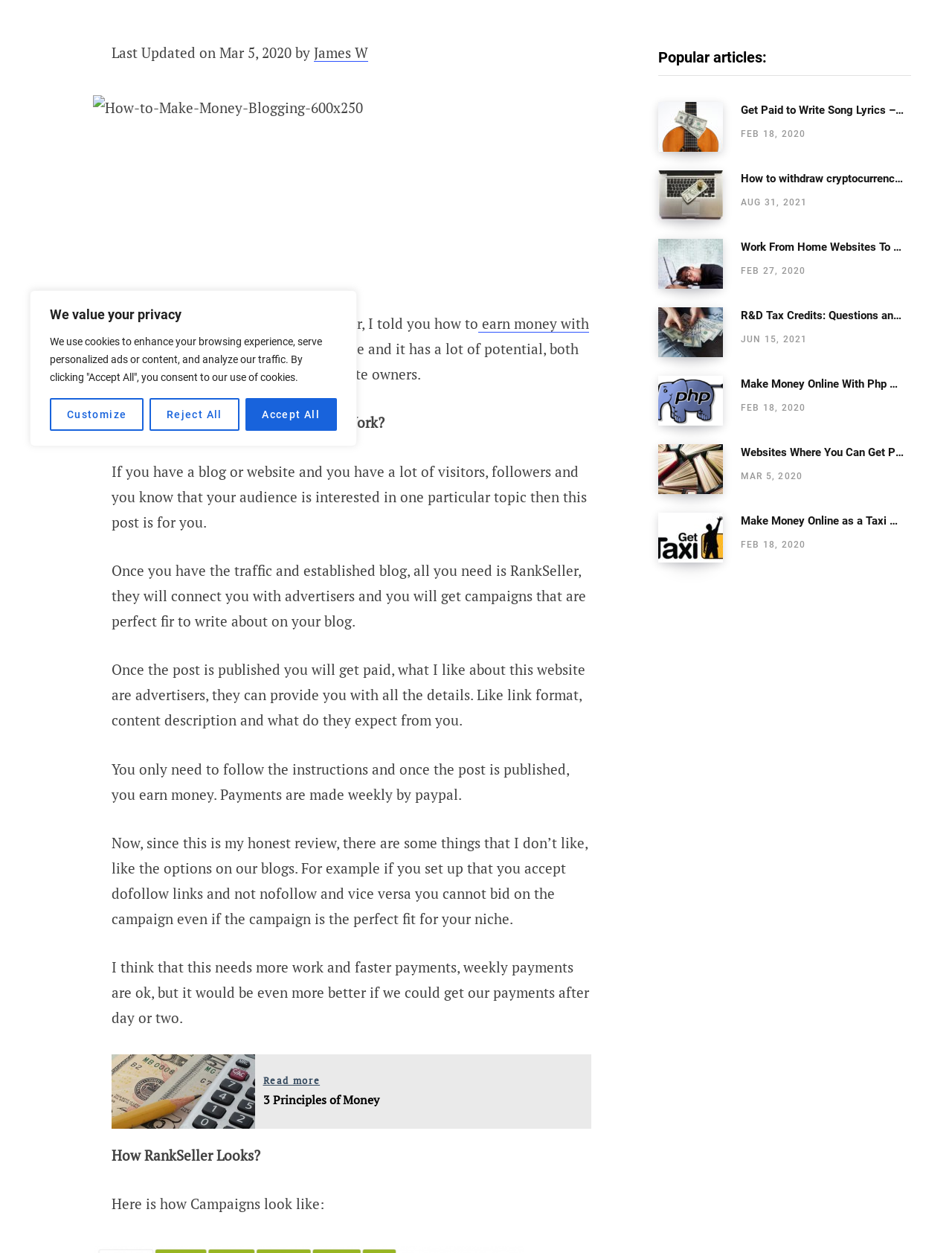From the webpage screenshot, predict the bounding box coordinates (top-left x, top-left y, bottom-right x, bottom-right y) for the UI element described here: Accept All

[0.257, 0.318, 0.354, 0.344]